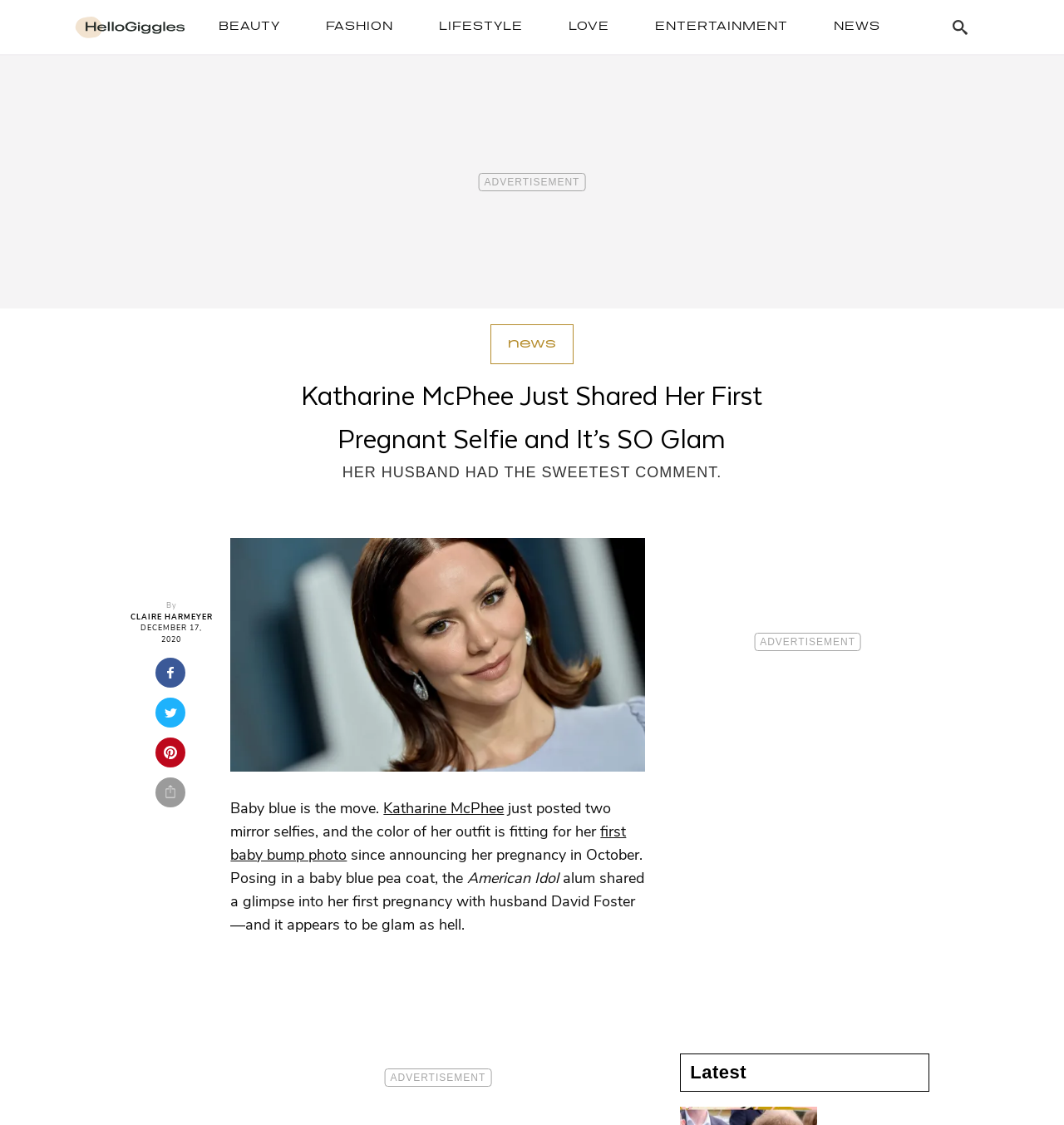When did Katharine McPhee announce her pregnancy?
Based on the visual content, answer with a single word or a brief phrase.

October